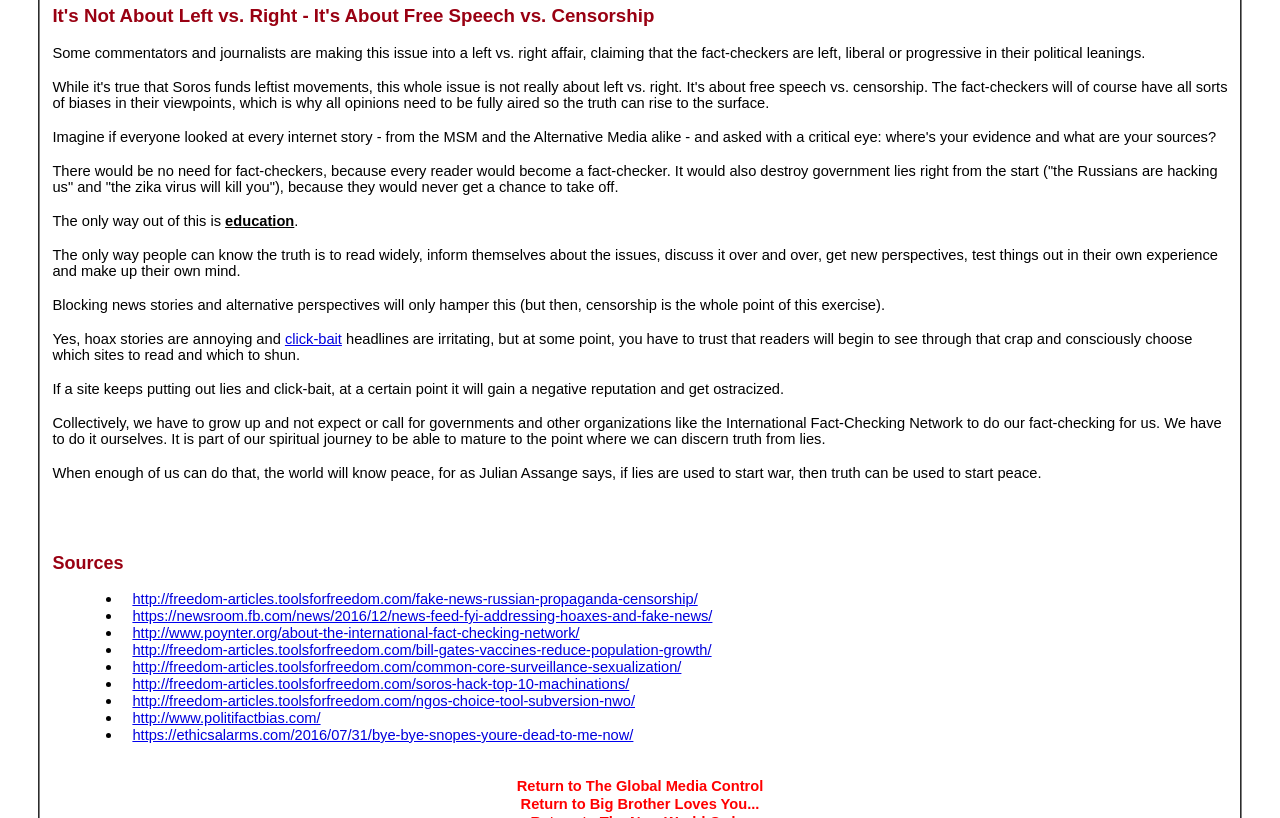What is the author's view on fact-checkers?
Use the information from the screenshot to give a comprehensive response to the question.

The author believes that fact-checkers are not necessary because individuals should take responsibility for verifying information themselves, as stated in the paragraph 'There would be no need for fact-checkers, because every reader would become a fact-checker.'